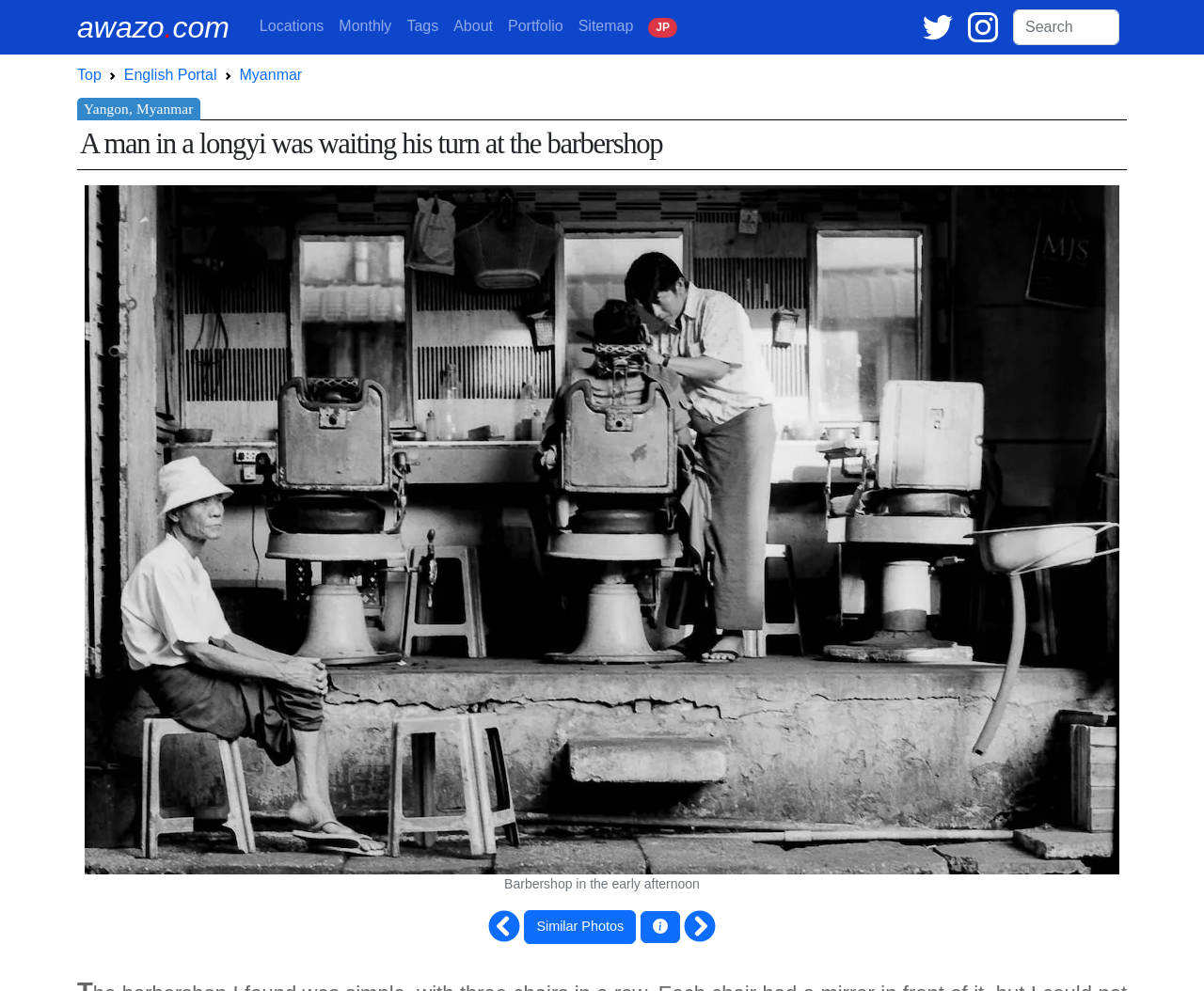Determine the bounding box coordinates of the section I need to click to execute the following instruction: "View Photo Information". Provide the coordinates as four float numbers between 0 and 1, i.e., [left, top, right, bottom].

[0.532, 0.919, 0.565, 0.951]